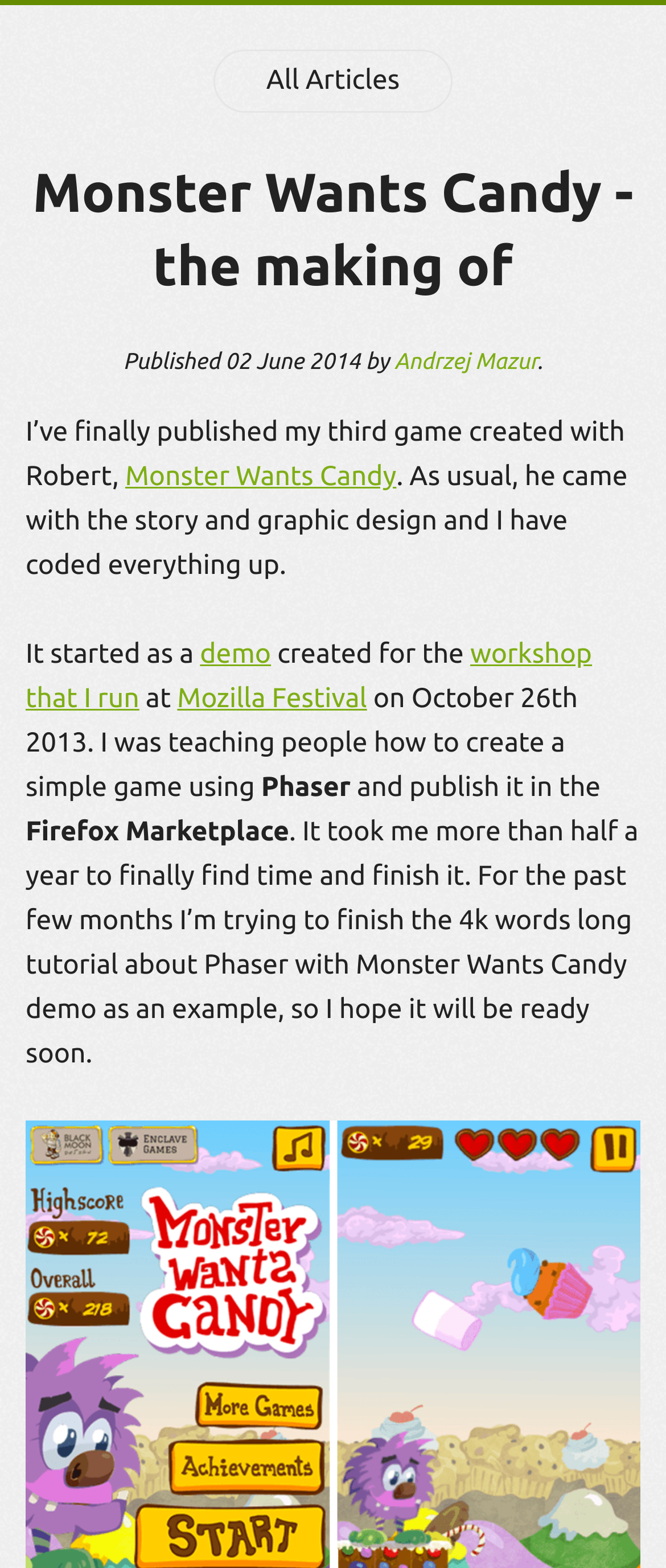Give a detailed account of the webpage.

The webpage is about the making of a game called "Monster Wants Candy" created by the author, Andrzej Mazur, in collaboration with Robert. At the top, there is a link to "All Articles" positioned near the center of the page. Below it, a heading "Monster Wants Candy - the making of" spans almost the entire width of the page.

On the left side, there is a publication date "02 June 2014" followed by the author's name "Andrzej Mazur" and a period. The main content of the page starts with a paragraph of text that describes the game's creation, mentioning that it is the author's third game created with Robert. The text also includes a link to "Monster Wants Candy".

The next paragraph begins with the text "It started as a" and includes a link to a "demo" created for a workshop at the "Mozilla Festival" on October 26th, 2013. The text continues to describe the game's development, mentioning the use of "Phaser" and the goal of publishing it in the "Firefox Marketplace". The final part of the text explains that the author has been working on a tutorial about Phaser using the "Monster Wants Candy" demo as an example, which is expected to be ready soon.

Throughout the page, there are no images, but the text is organized into paragraphs and includes several links to relevant topics.